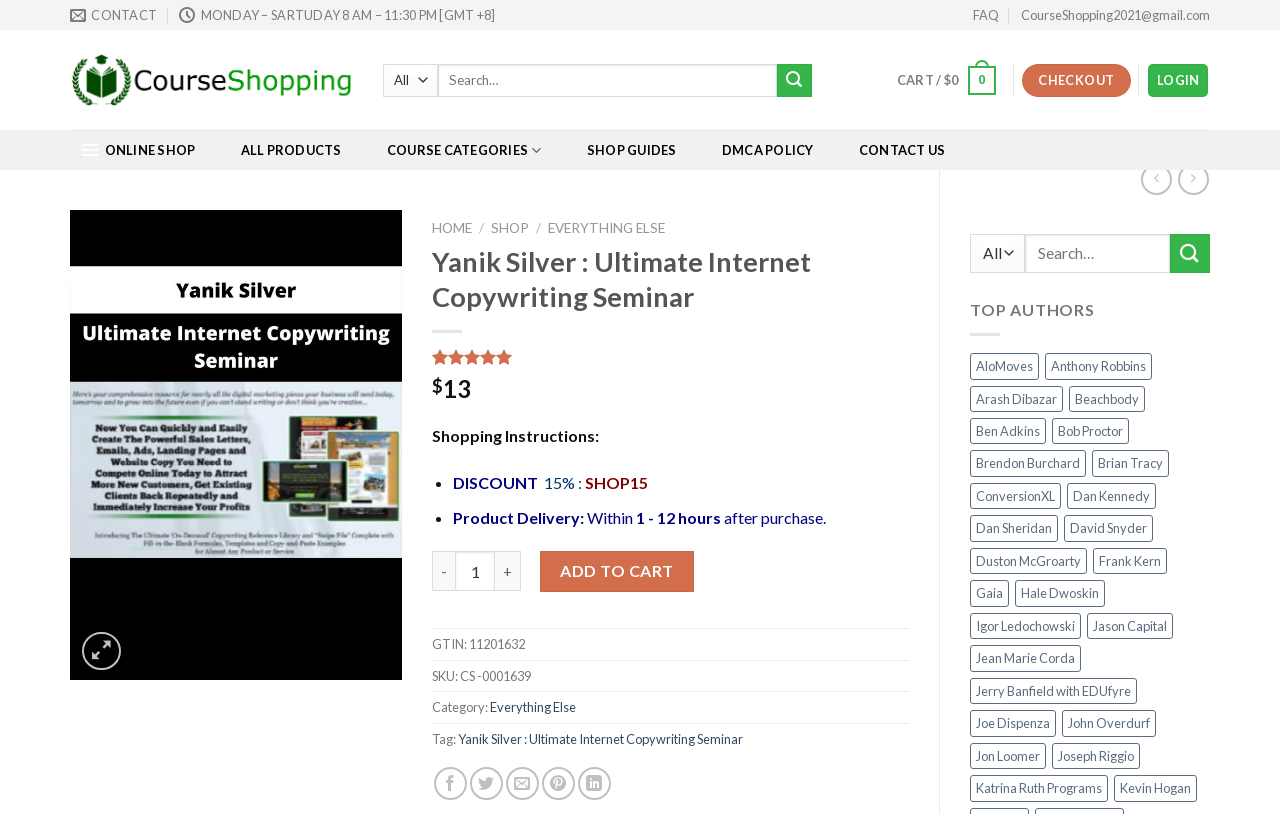Find the bounding box of the UI element described as: "title="Zoom"". The bounding box coordinates should be given as four float values between 0 and 1, i.e., [left, top, right, bottom].

[0.064, 0.776, 0.094, 0.824]